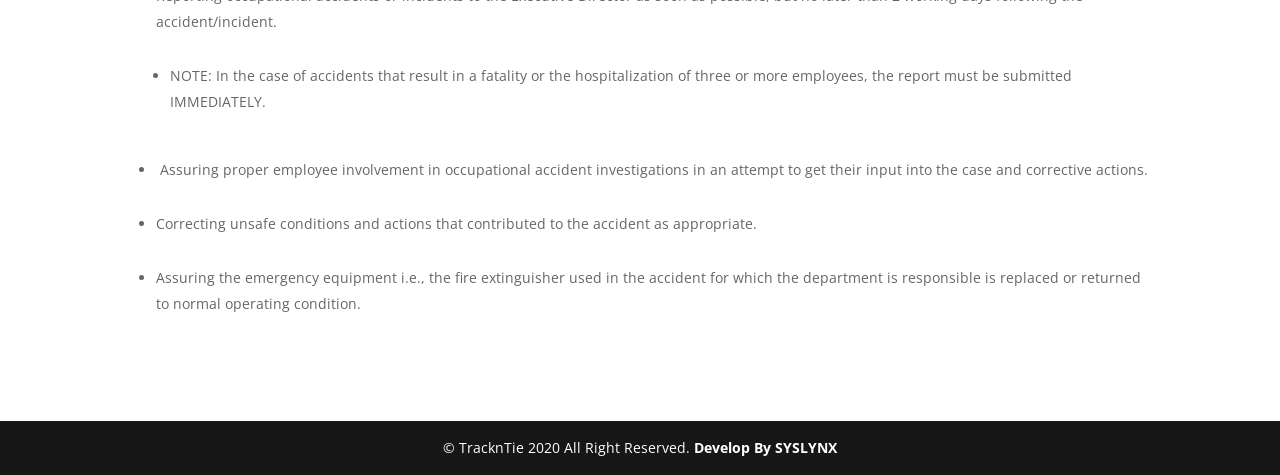What is the purpose of involving employees in occupational accident investigations?
Deliver a detailed and extensive answer to the question.

According to the webpage, one of the purposes of involving employees in occupational accident investigations is to get their input into the case and corrective actions, as stated in the second bullet point.